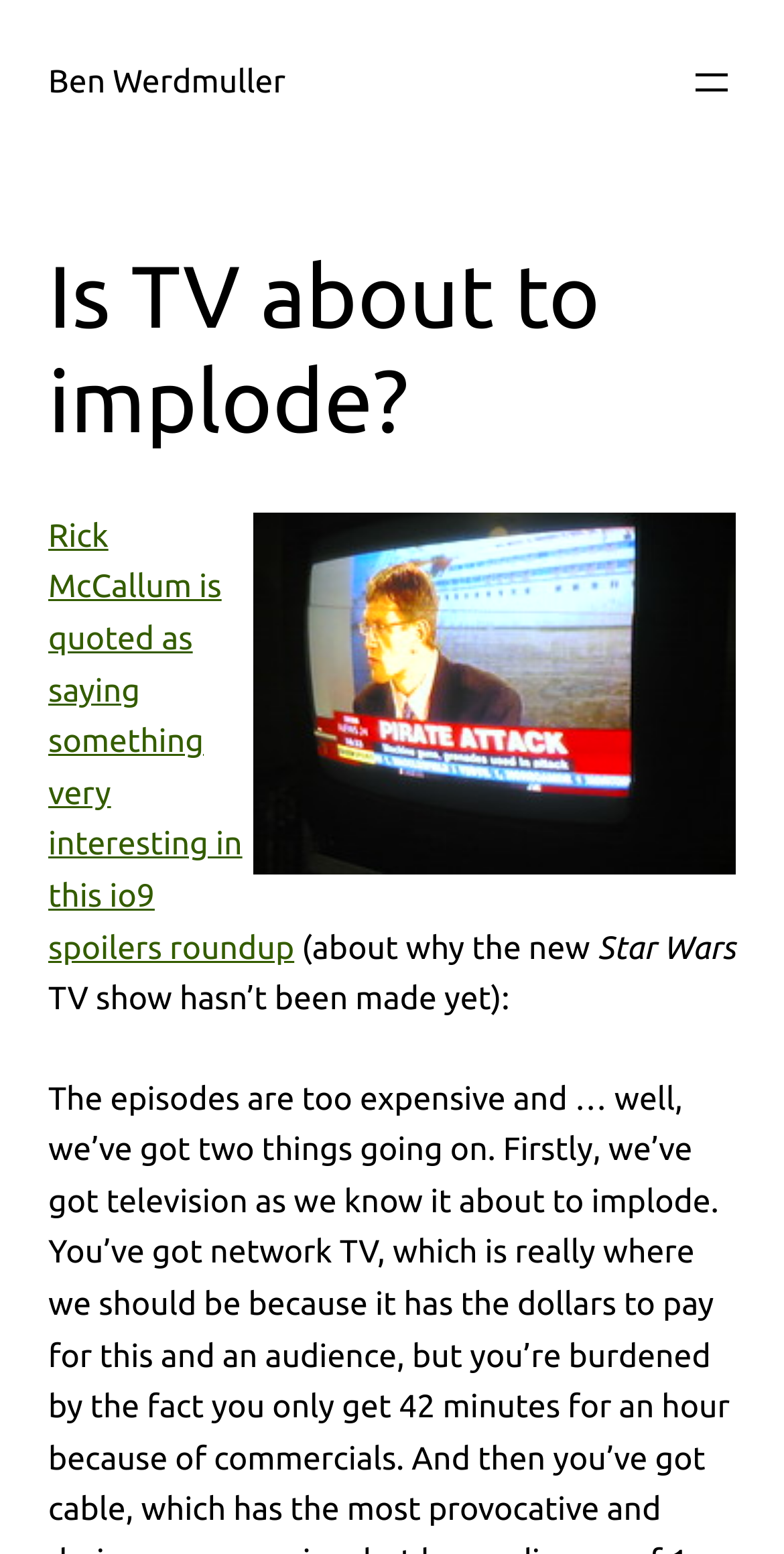Who is the author of the article?
Look at the webpage screenshot and answer the question with a detailed explanation.

The author of the article can be determined by looking at the link element at the top of the page, which contains the text 'Ben Werdmuller'. This suggests that Ben Werdmuller is the author of the article.